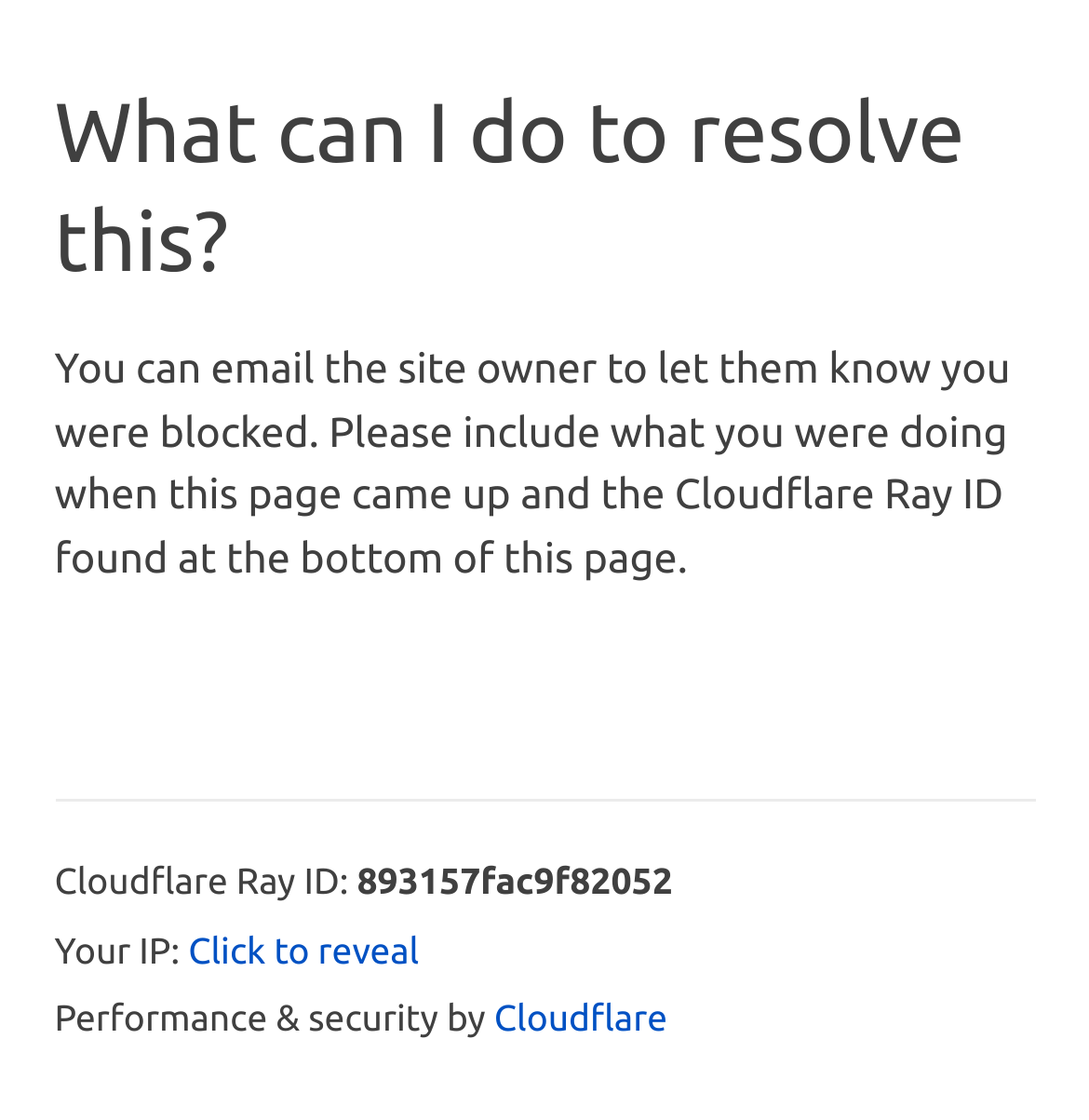What is hidden behind the 'Click to reveal' button?
Based on the image, answer the question with a single word or brief phrase.

IP address